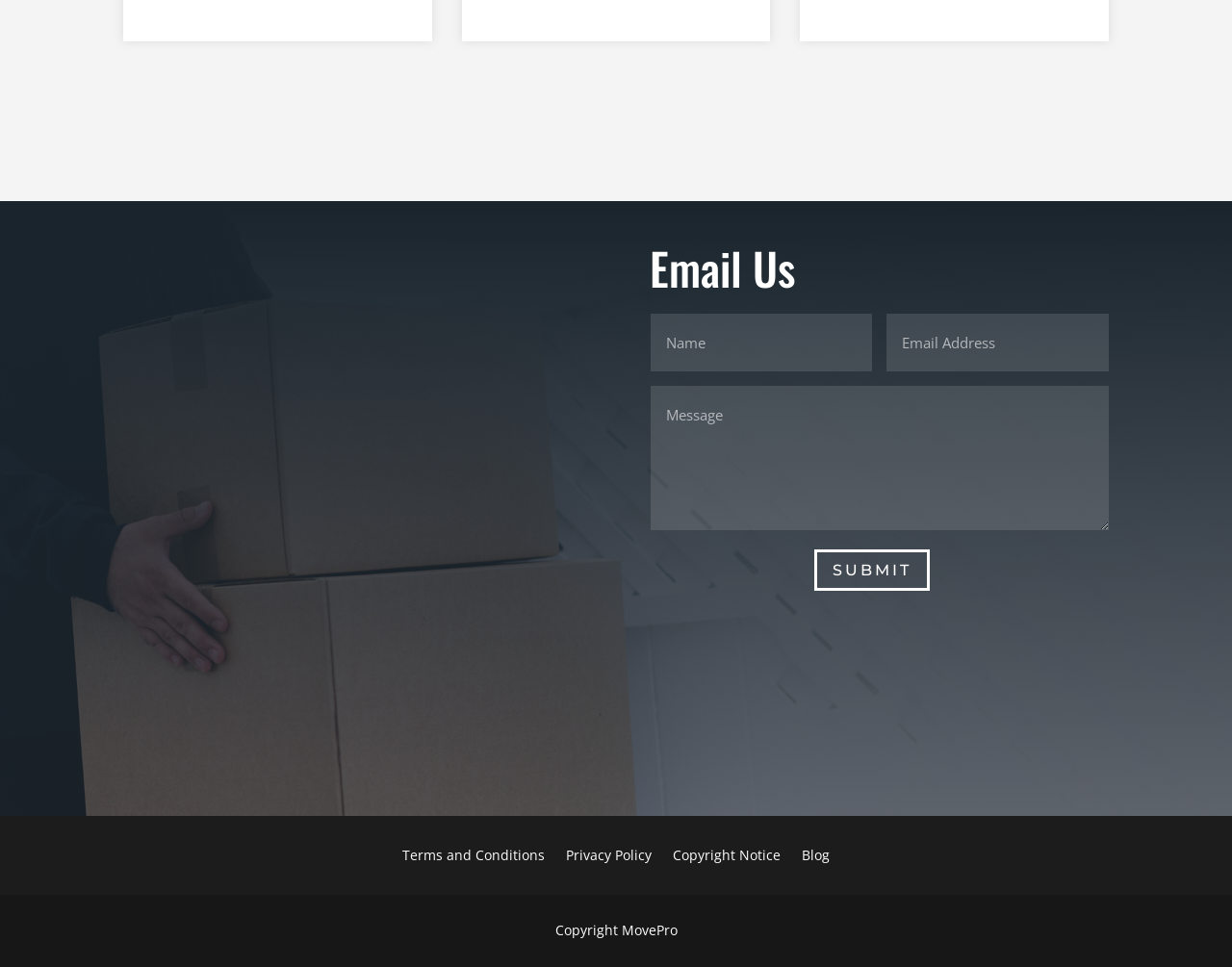Identify the bounding box coordinates of the region that should be clicked to execute the following instruction: "Click 'Terms and Conditions'".

[0.327, 0.878, 0.442, 0.9]